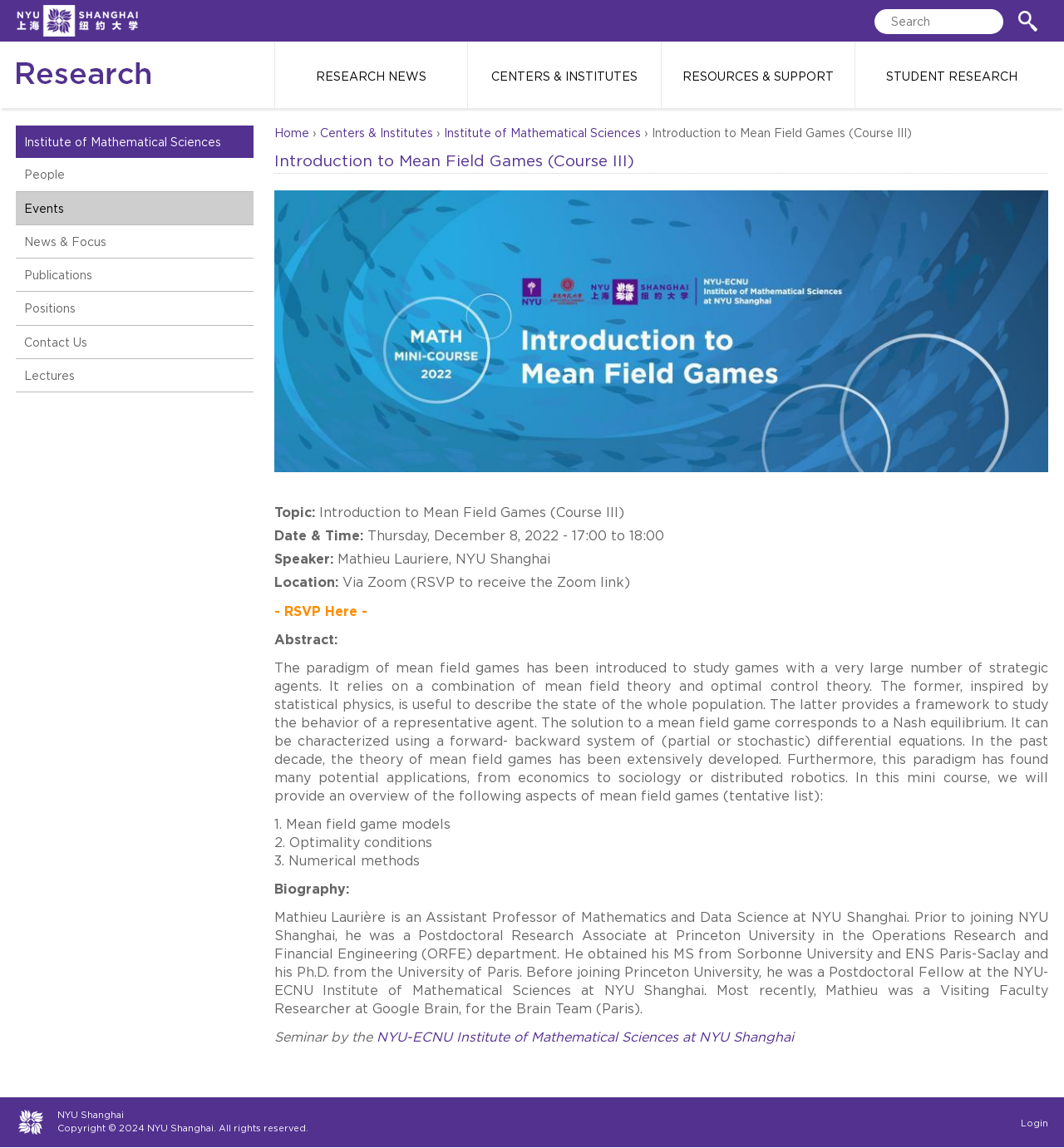Determine the bounding box for the HTML element described here: "Research News". The coordinates should be given as [left, top, right, bottom] with each number being a float between 0 and 1.

[0.257, 0.036, 0.439, 0.096]